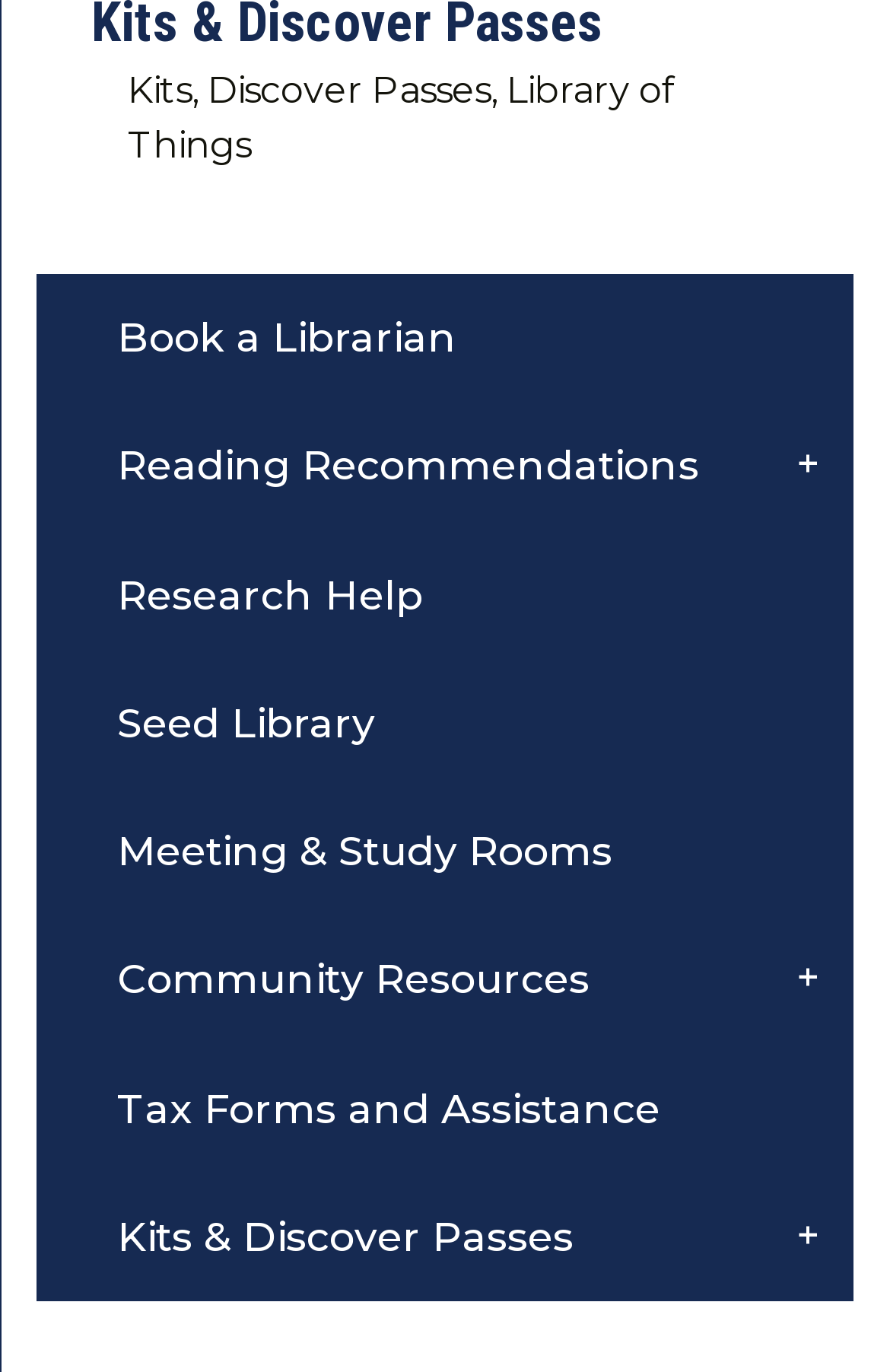Answer the question below in one word or phrase:
What is the location of the 'Seed Library' menu item?

Fourth from the top